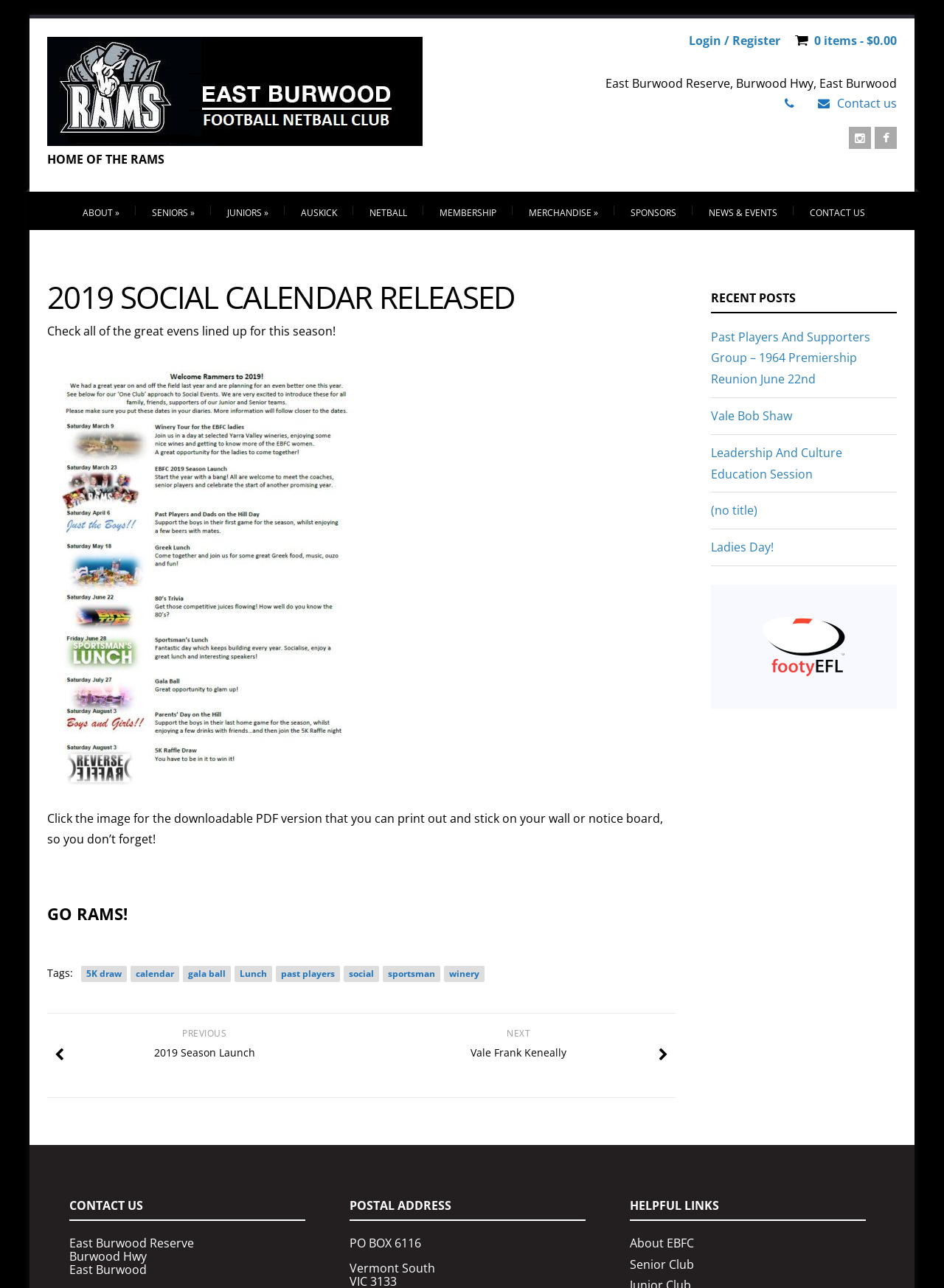Please identify the bounding box coordinates of the element's region that needs to be clicked to fulfill the following instruction: "Click the link to login or register". The bounding box coordinates should consist of four float numbers between 0 and 1, i.e., [left, top, right, bottom].

[0.73, 0.025, 0.827, 0.038]